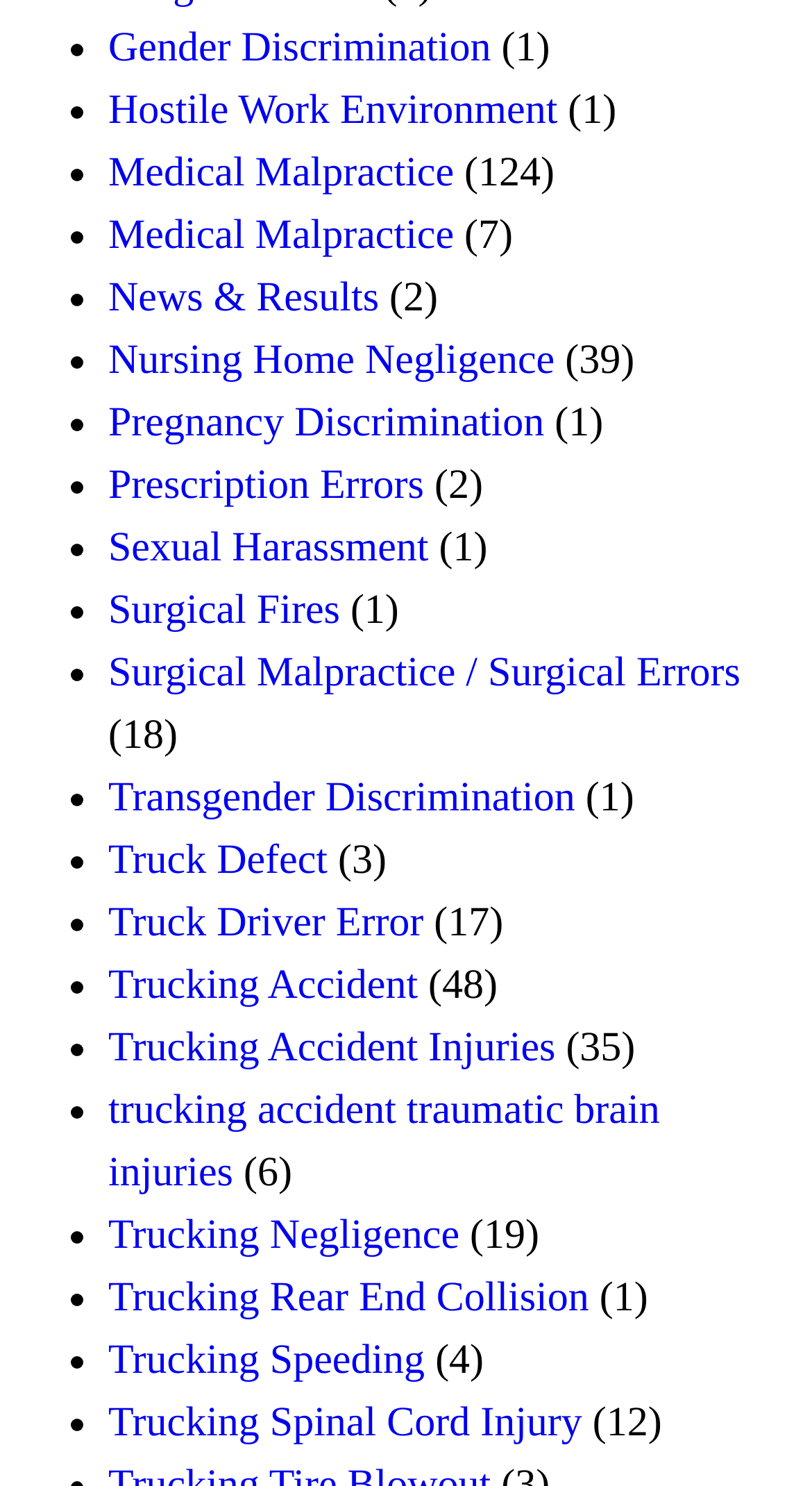Determine the bounding box coordinates for the clickable element to execute this instruction: "View the next page". Provide the coordinates as four float numbers between 0 and 1, i.e., [left, top, right, bottom].

None